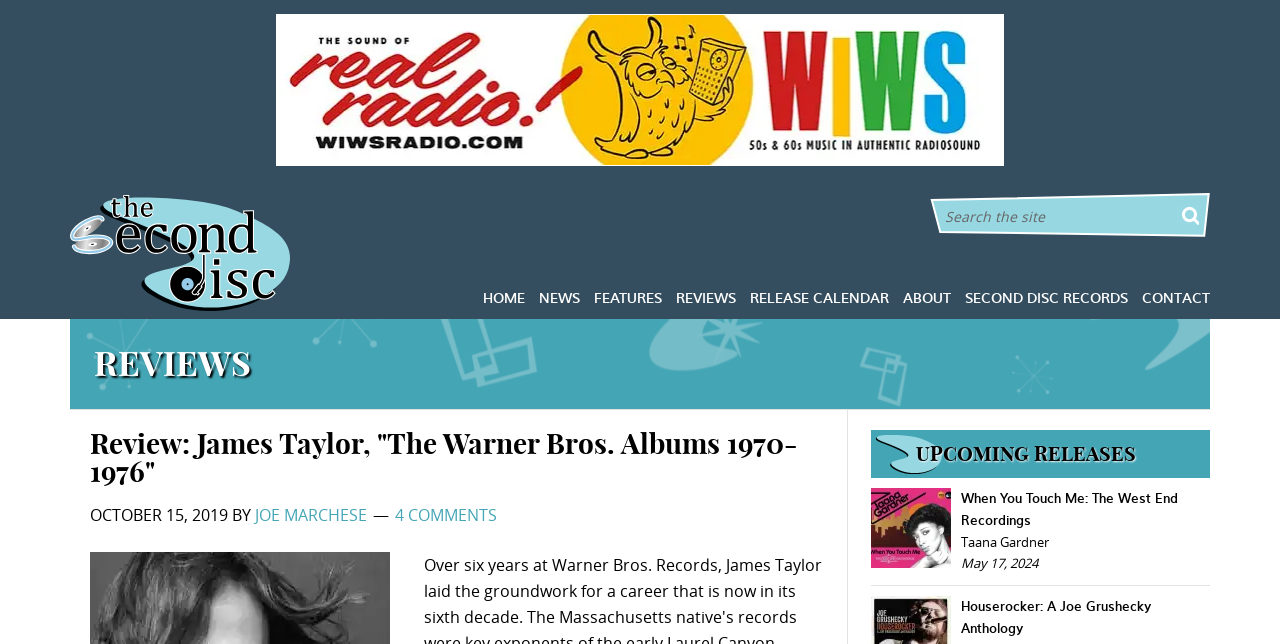Highlight the bounding box coordinates of the element that should be clicked to carry out the following instruction: "Check ABOUT US". The coordinates must be given as four float numbers ranging from 0 to 1, i.e., [left, top, right, bottom].

None